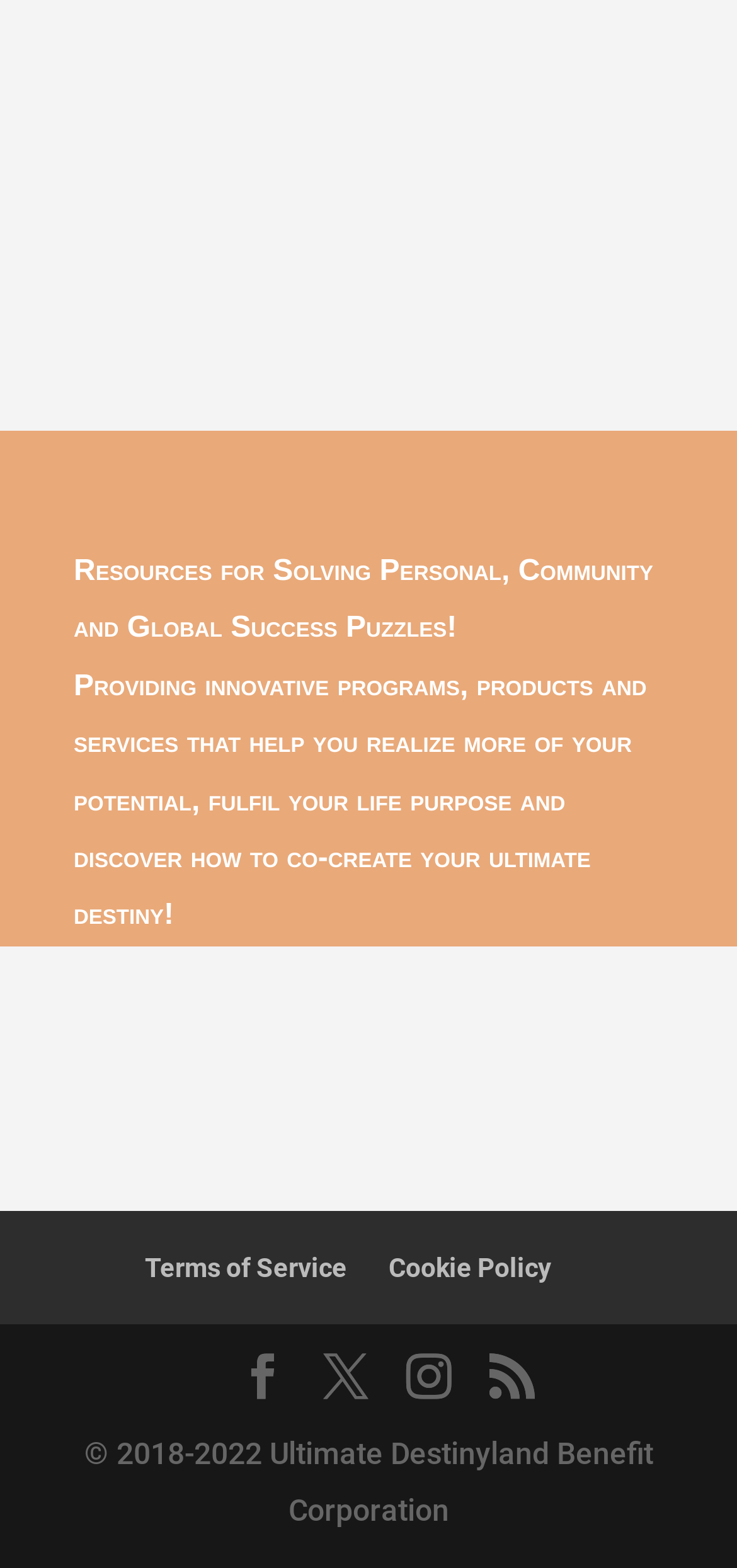Using the format (top-left x, top-left y, bottom-right x, bottom-right y), and given the element description, identify the bounding box coordinates within the screenshot: title="Ultimate Destinyland"

[0.0, 0.257, 1.0, 0.28]